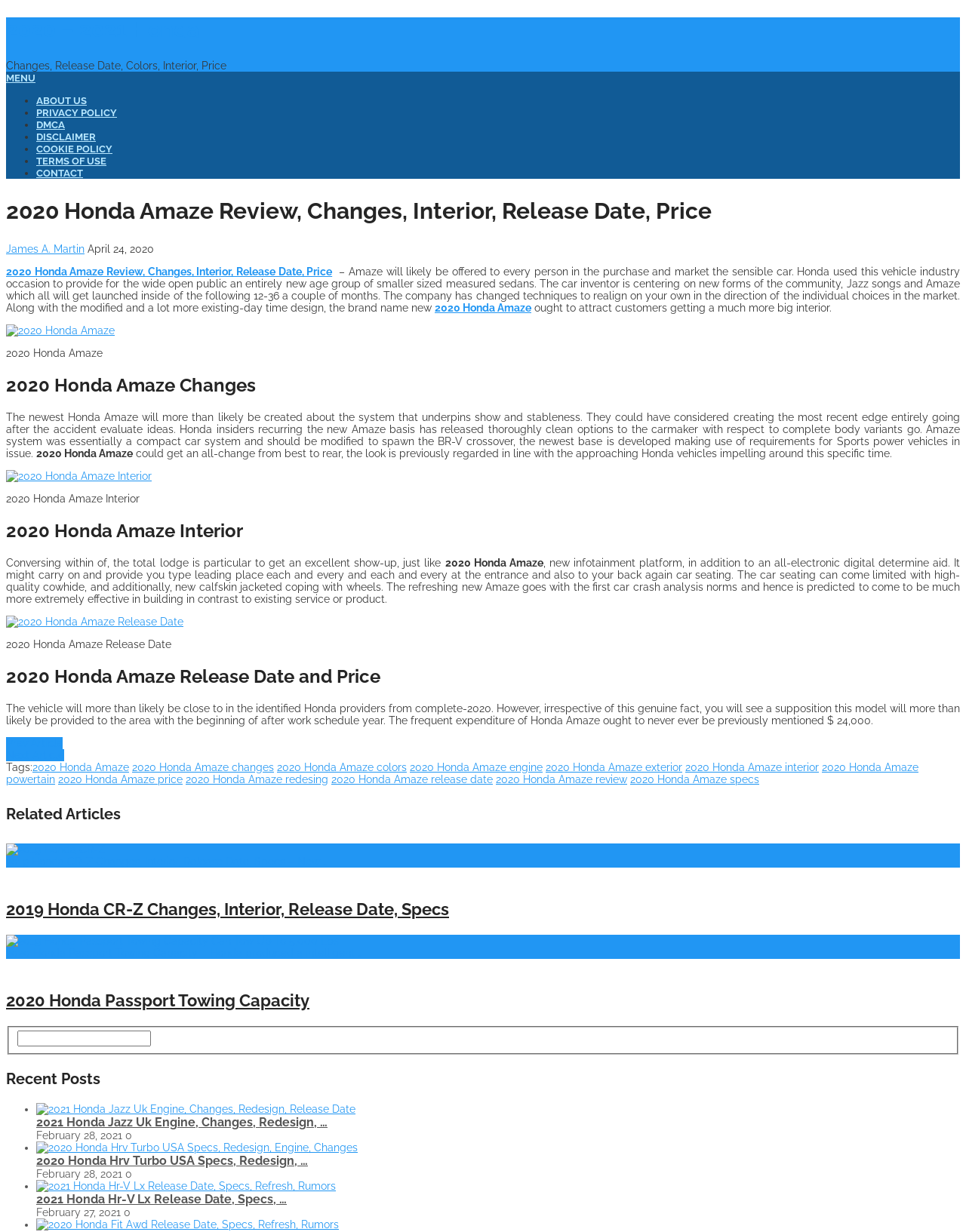Determine the coordinates of the bounding box that should be clicked to complete the instruction: "View the image of 2020 Honda Amaze Interior". The coordinates should be represented by four float numbers between 0 and 1: [left, top, right, bottom].

[0.006, 0.382, 0.157, 0.391]